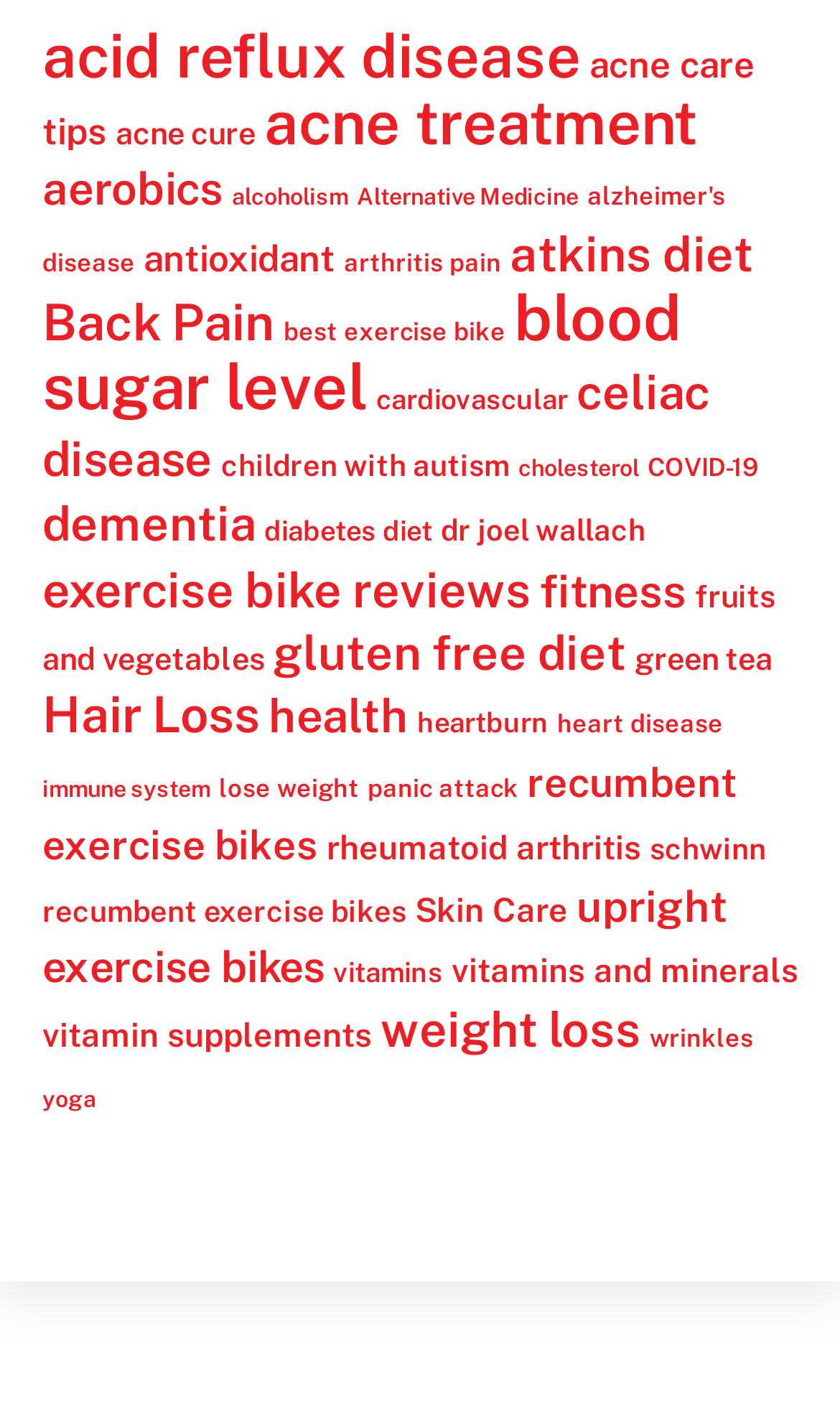Identify the bounding box coordinates for the element that needs to be clicked to fulfill this instruction: "View information on Alzheimer's disease". Provide the coordinates in the format of four float numbers between 0 and 1: [left, top, right, bottom].

[0.05, 0.128, 0.863, 0.196]